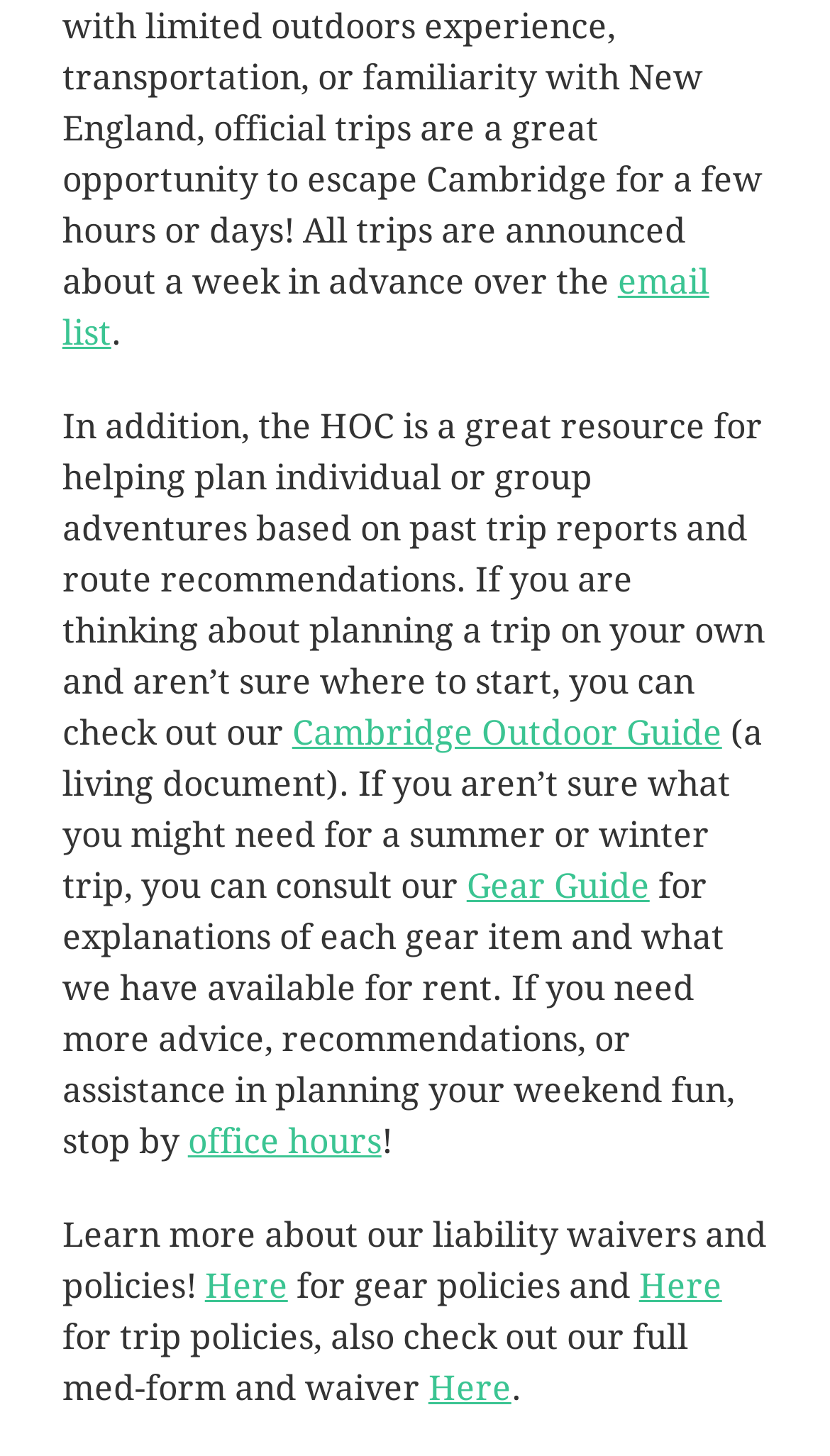Provide the bounding box coordinates of the HTML element this sentence describes: "About". The bounding box coordinates consist of four float numbers between 0 and 1, i.e., [left, top, right, bottom].

None